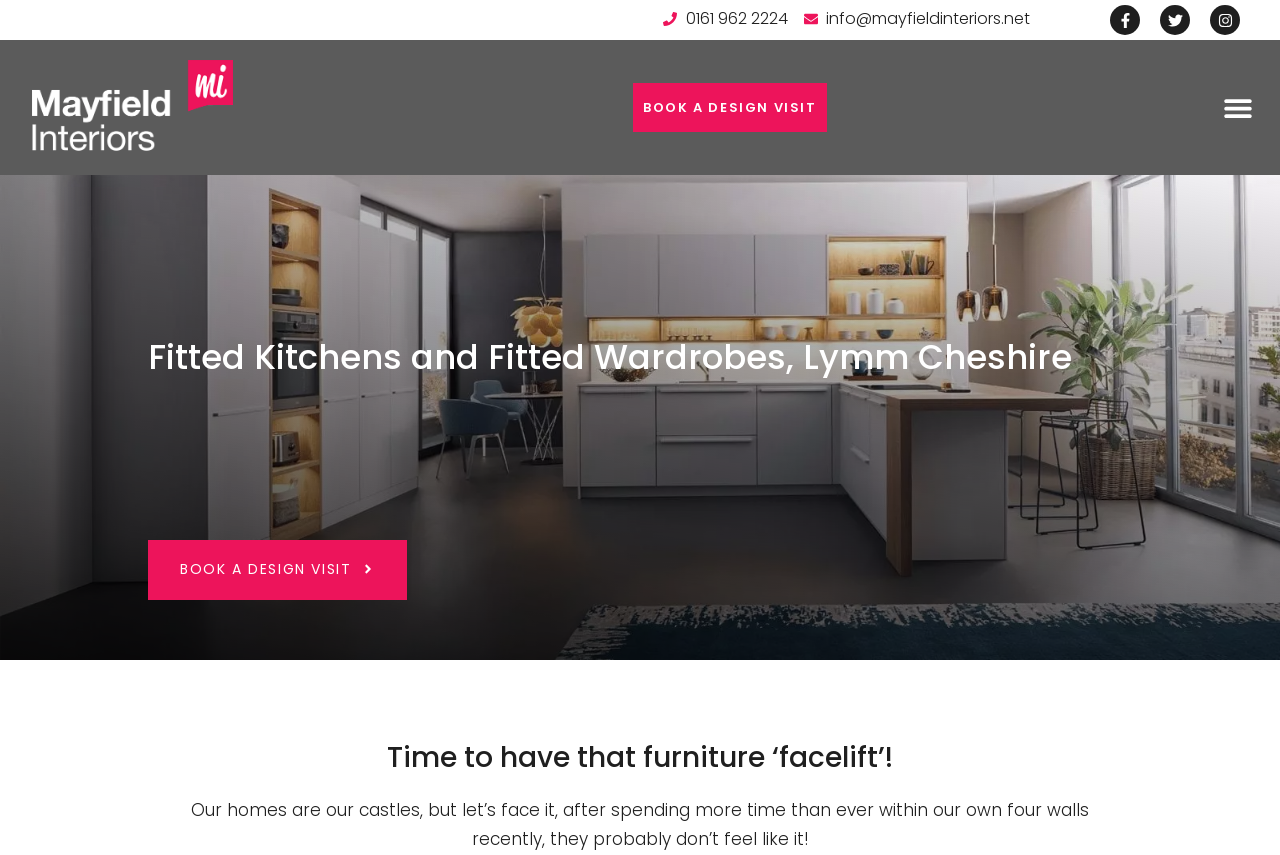Extract the text of the main heading from the webpage.

Fitted Kitchens and Fitted Wardrobes, Lymm Cheshire